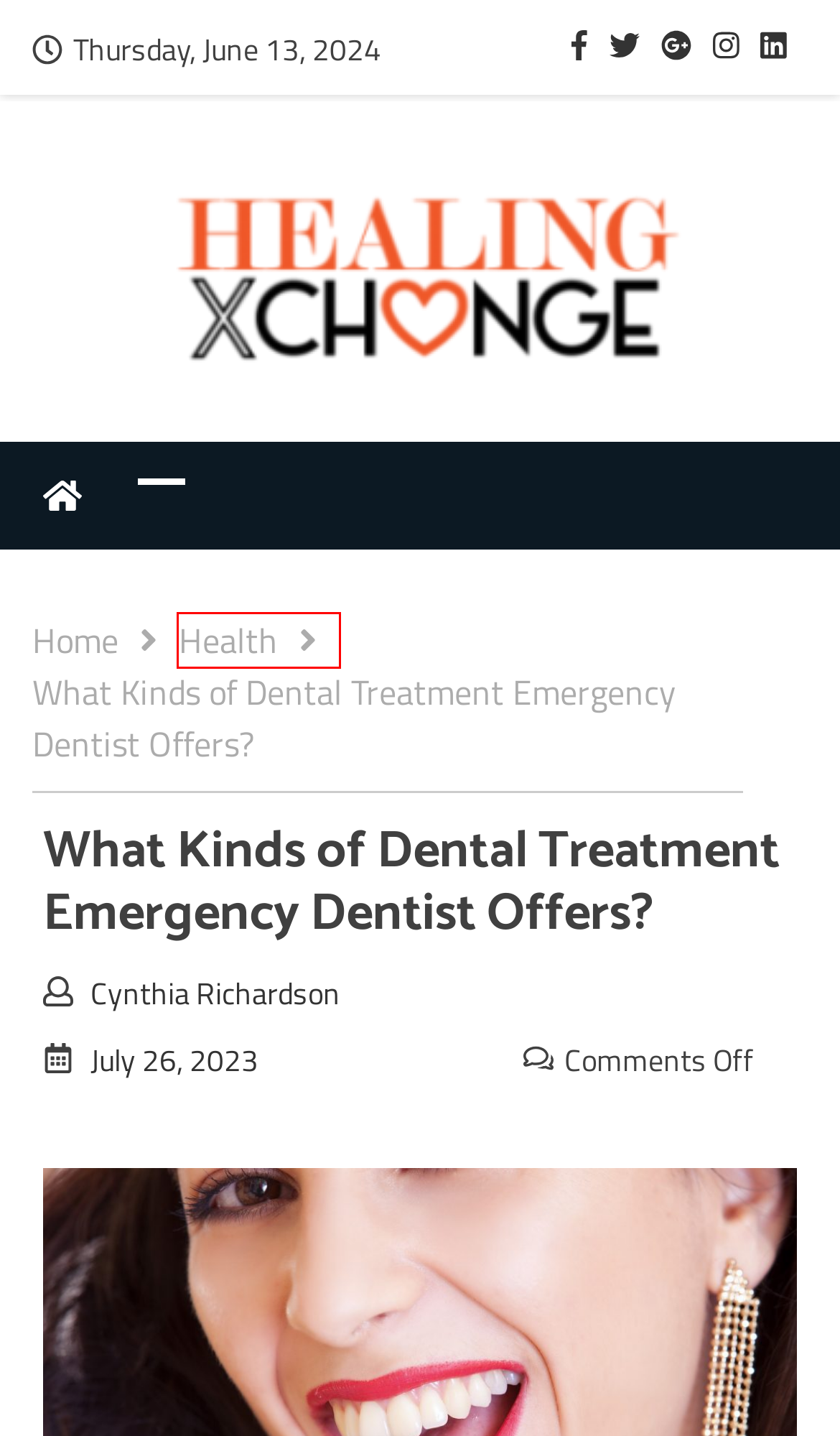Look at the screenshot of a webpage where a red bounding box surrounds a UI element. Your task is to select the best-matching webpage description for the new webpage after you click the element within the bounding box. The available options are:
A. Addiction Treatment Archives - Healing X Change
B. Why Botox and fillers are the go-to solutions for wrinkle reduction? - Healing X Change
C. Health Archives - Healing X Change
D. Weight Loss Archives - Healing X Change
E. Fitness Archives - Healing X Change
F. Healing X Change | Health Blog
G. Cynthia Richardson, Author at Healing X Change
H. Benefits of Hiring a CPA for Tax Preparation in Columbia - Healing X Change

C